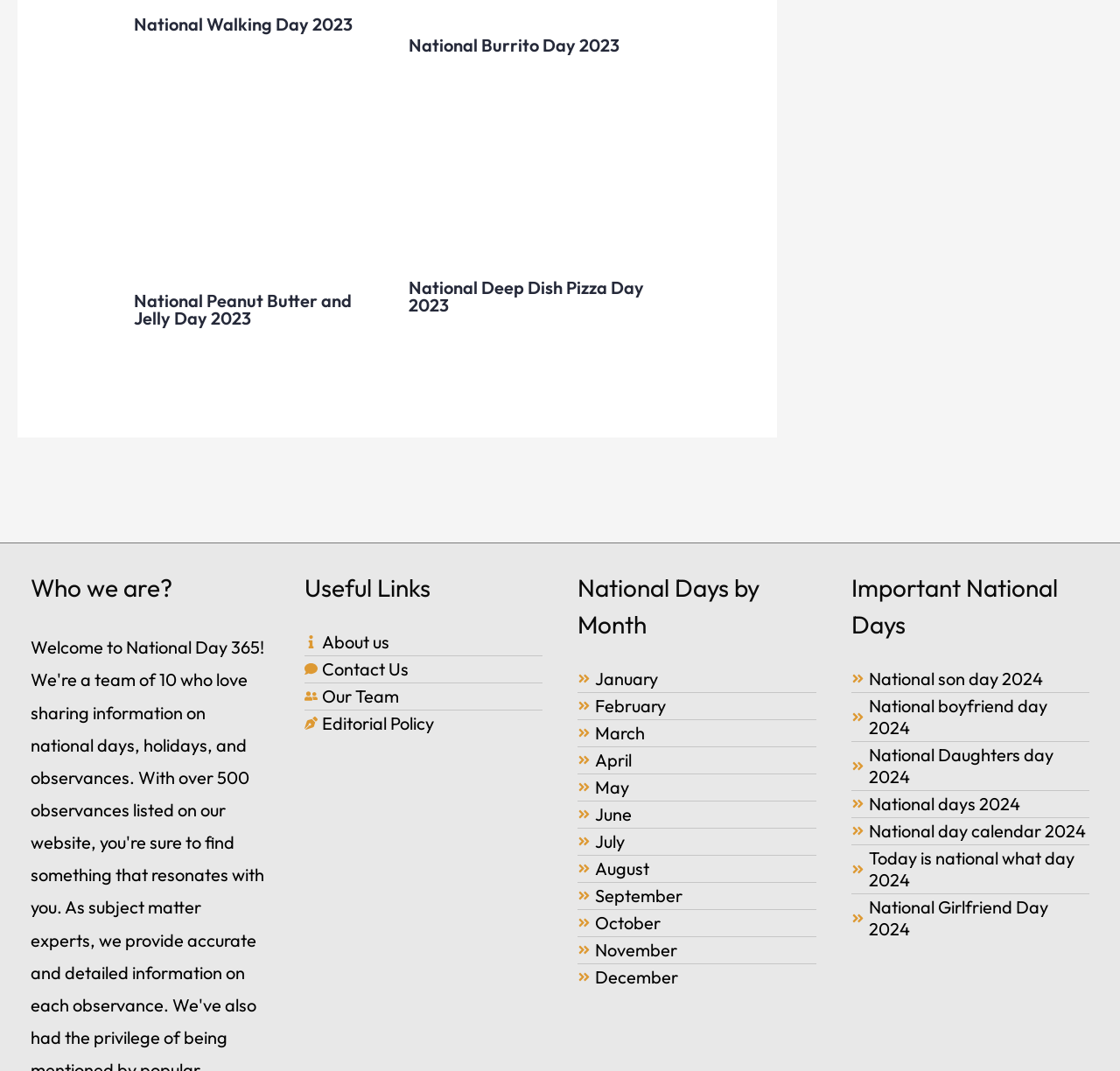Give a one-word or short phrase answer to this question: 
What is the position of the 'Useful Links' heading?

bottom left